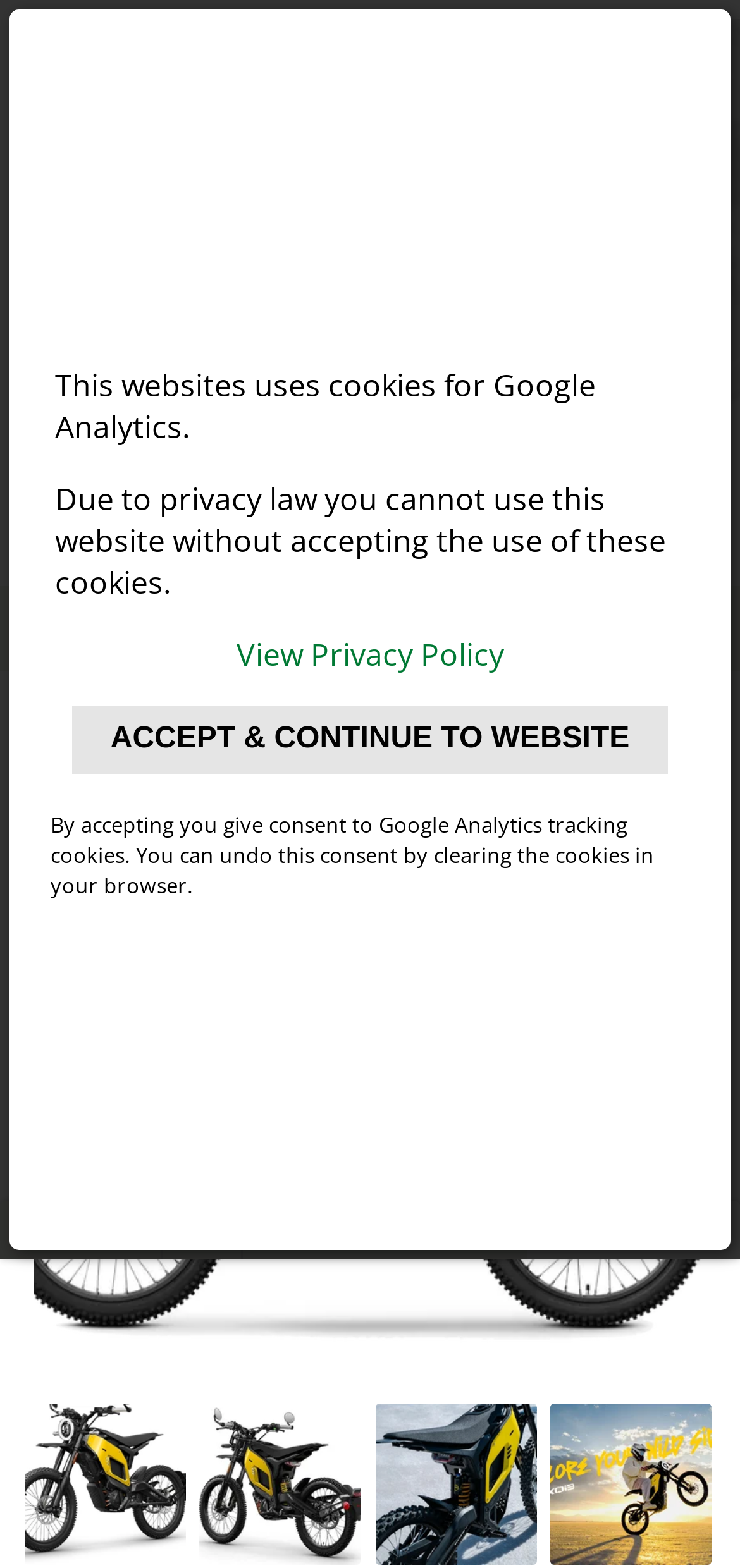Can you extract the primary headline text from the webpage?

NIU XQi3 Off-road Dirt Bike